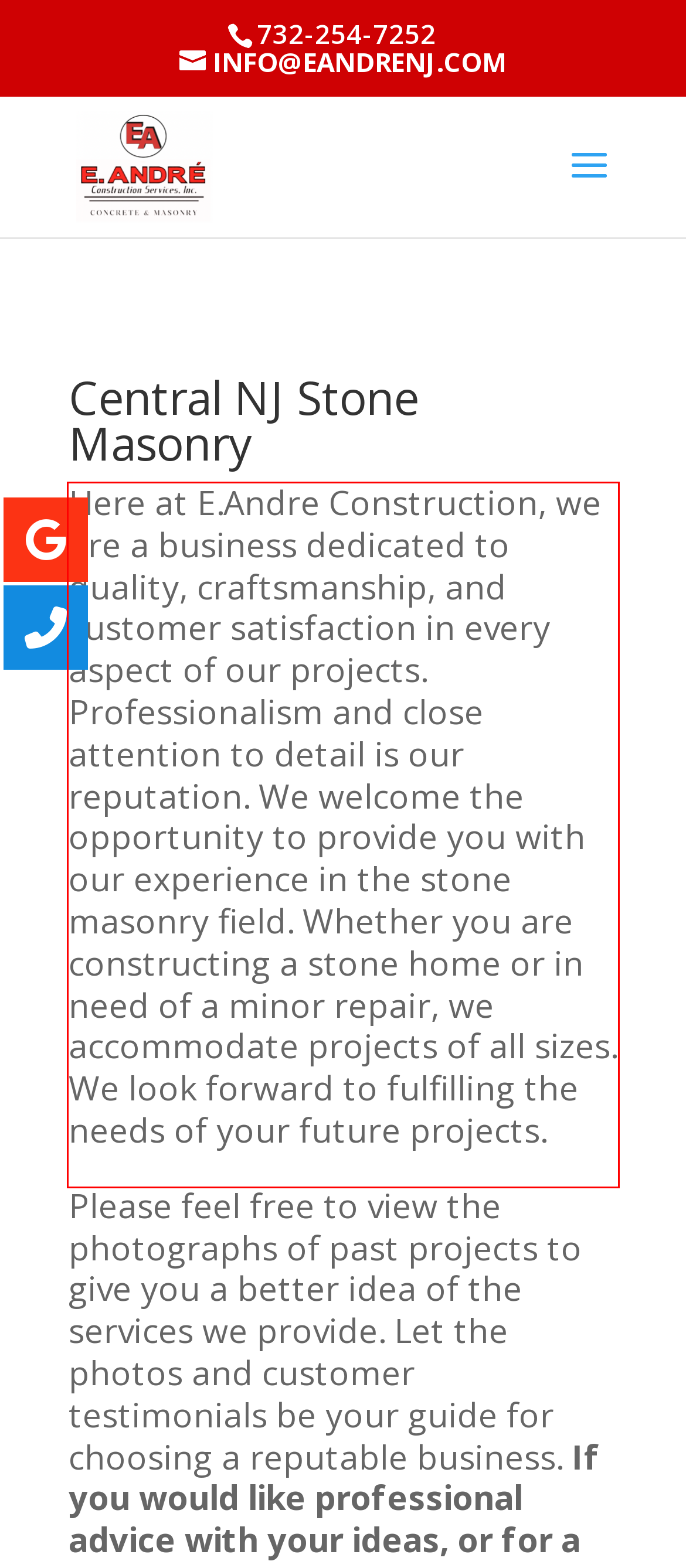Identify the text inside the red bounding box on the provided webpage screenshot by performing OCR.

Here at E.Andre Construction, we are a business dedicated to quality, craftsmanship, and customer satisfaction in every aspect of our projects. Professionalism and close attention to detail is our reputation. We welcome the opportunity to provide you with our experience in the stone masonry field. Whether you are constructing a stone home or in need of a minor repair, we accommodate projects of all sizes. We look forward to fulfilling the needs of your future projects.